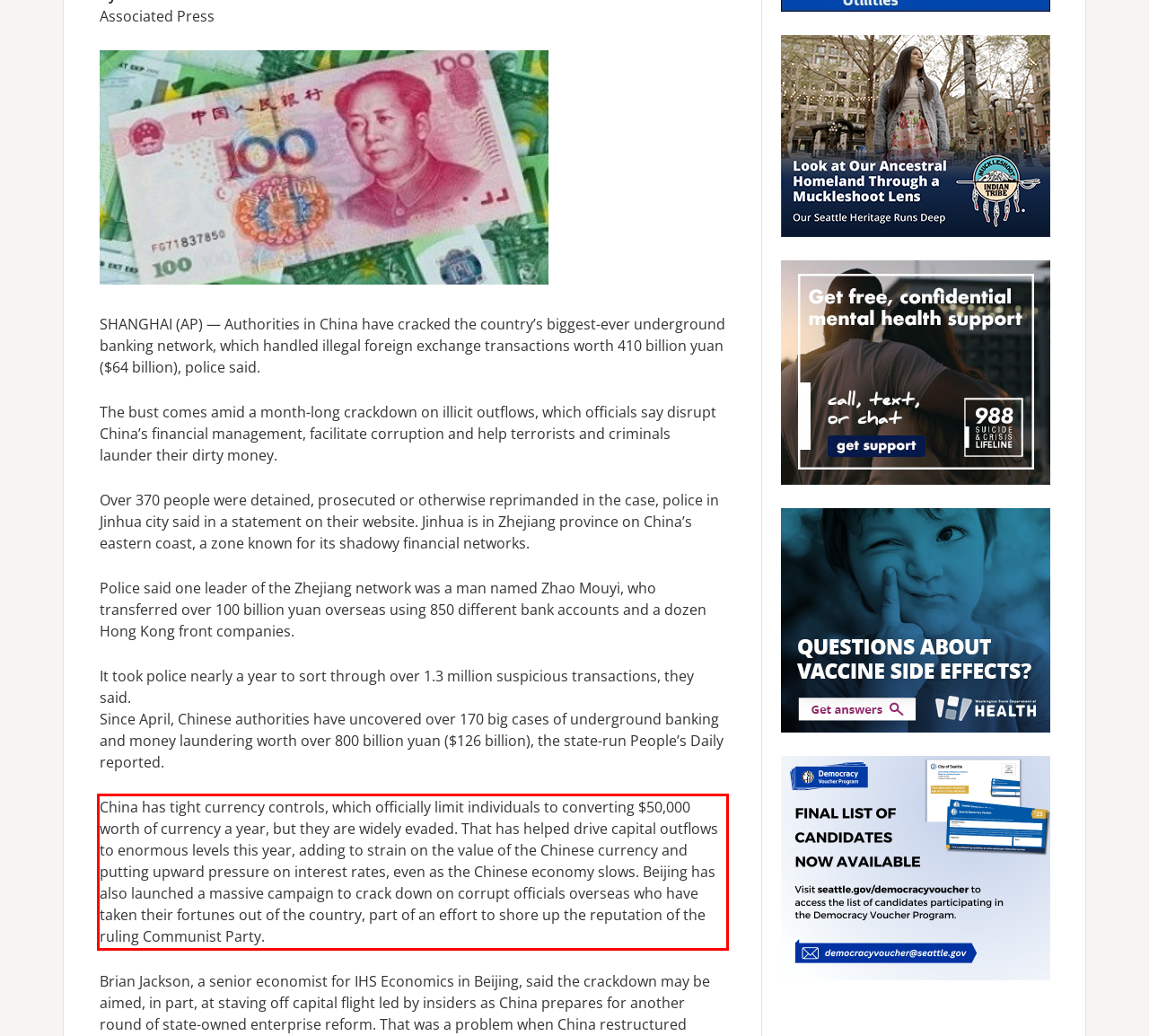Inspect the webpage screenshot that has a red bounding box and use OCR technology to read and display the text inside the red bounding box.

China has tight currency controls, which officially limit individuals to converting $50,000 worth of currency a year, but they are widely evaded. That has helped drive capital outflows to enormous levels this year, adding to strain on the value of the Chinese currency and putting upward pressure on interest rates, even as the Chinese economy slows. Beijing has also launched a massive campaign to crack down on corrupt officials overseas who have taken their fortunes out of the country, part of an effort to shore up the reputation of the ruling Communist Party.